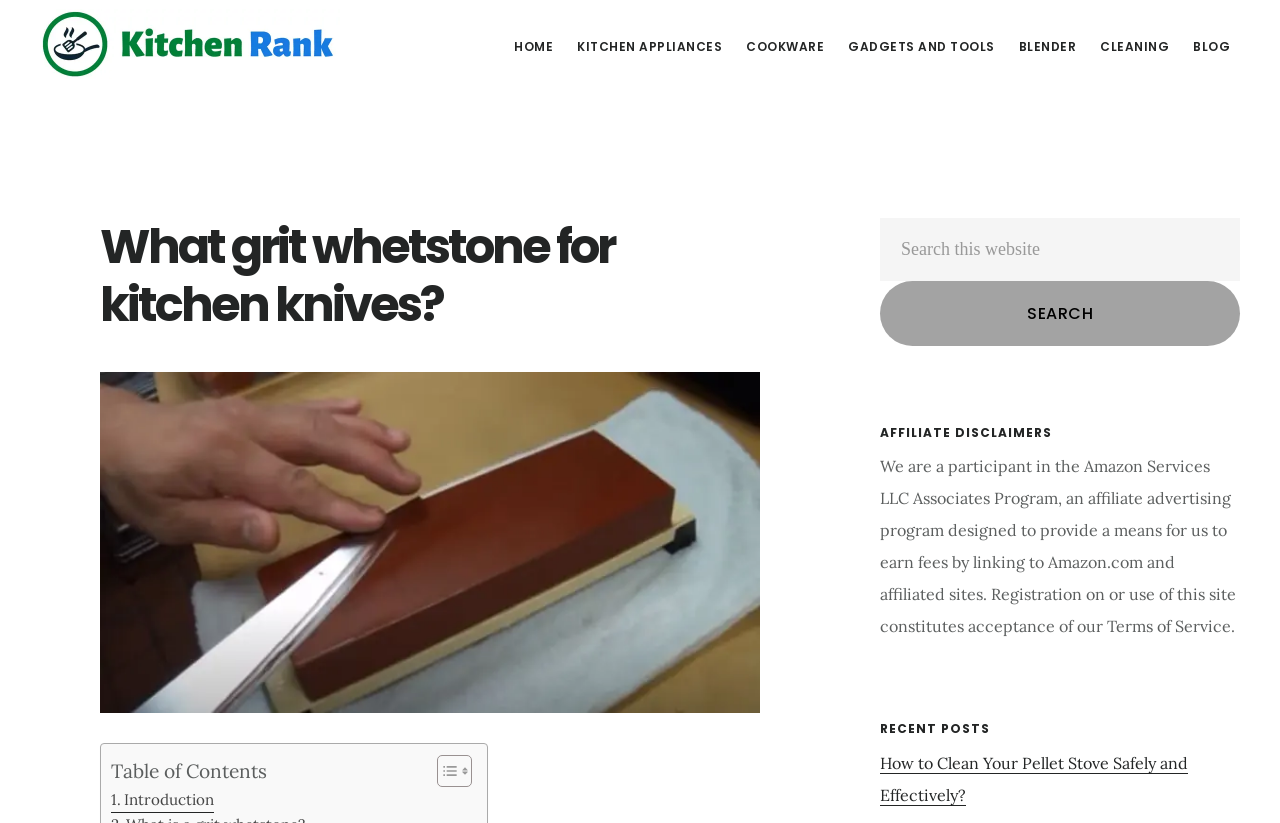Locate the bounding box of the UI element described in the following text: "parent_node: Search this website value="Search"".

[0.688, 0.341, 0.969, 0.42]